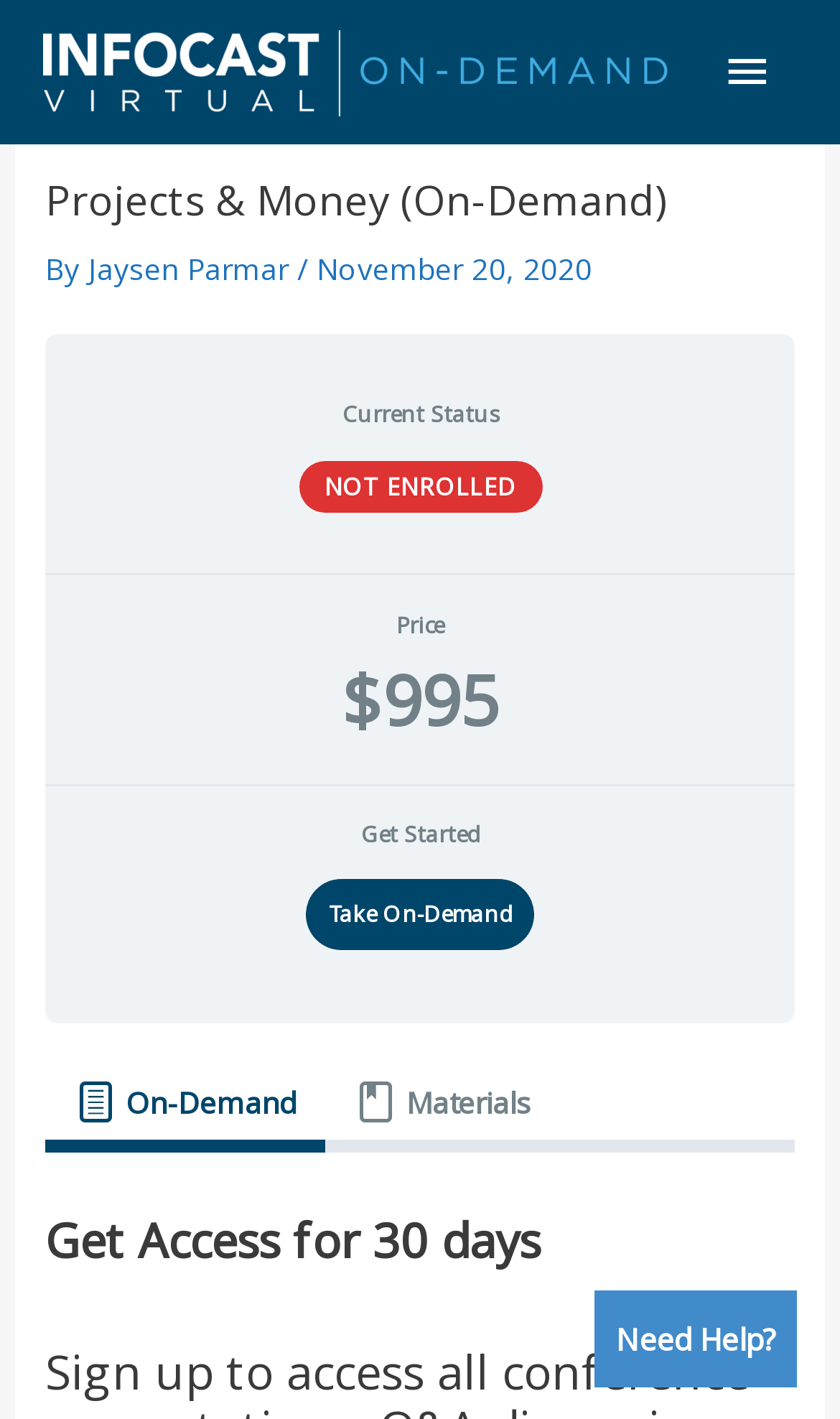Based on the provided description, "Materials", find the bounding box of the corresponding UI element in the screenshot.

[0.388, 0.742, 0.667, 0.813]